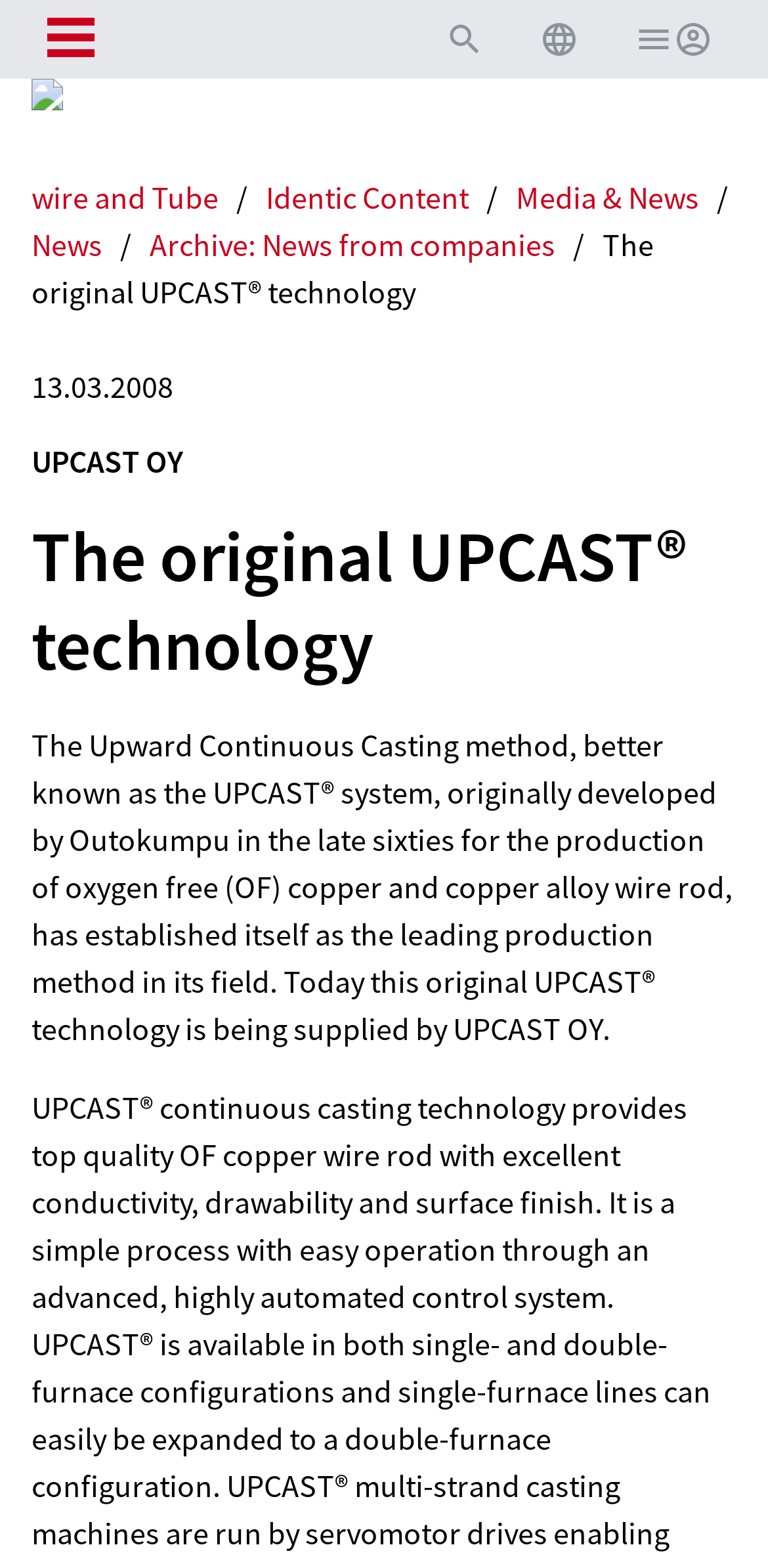Can you specify the bounding box coordinates of the area that needs to be clicked to fulfill the following instruction: "Login to the website"?

[0.826, 0.013, 0.928, 0.038]